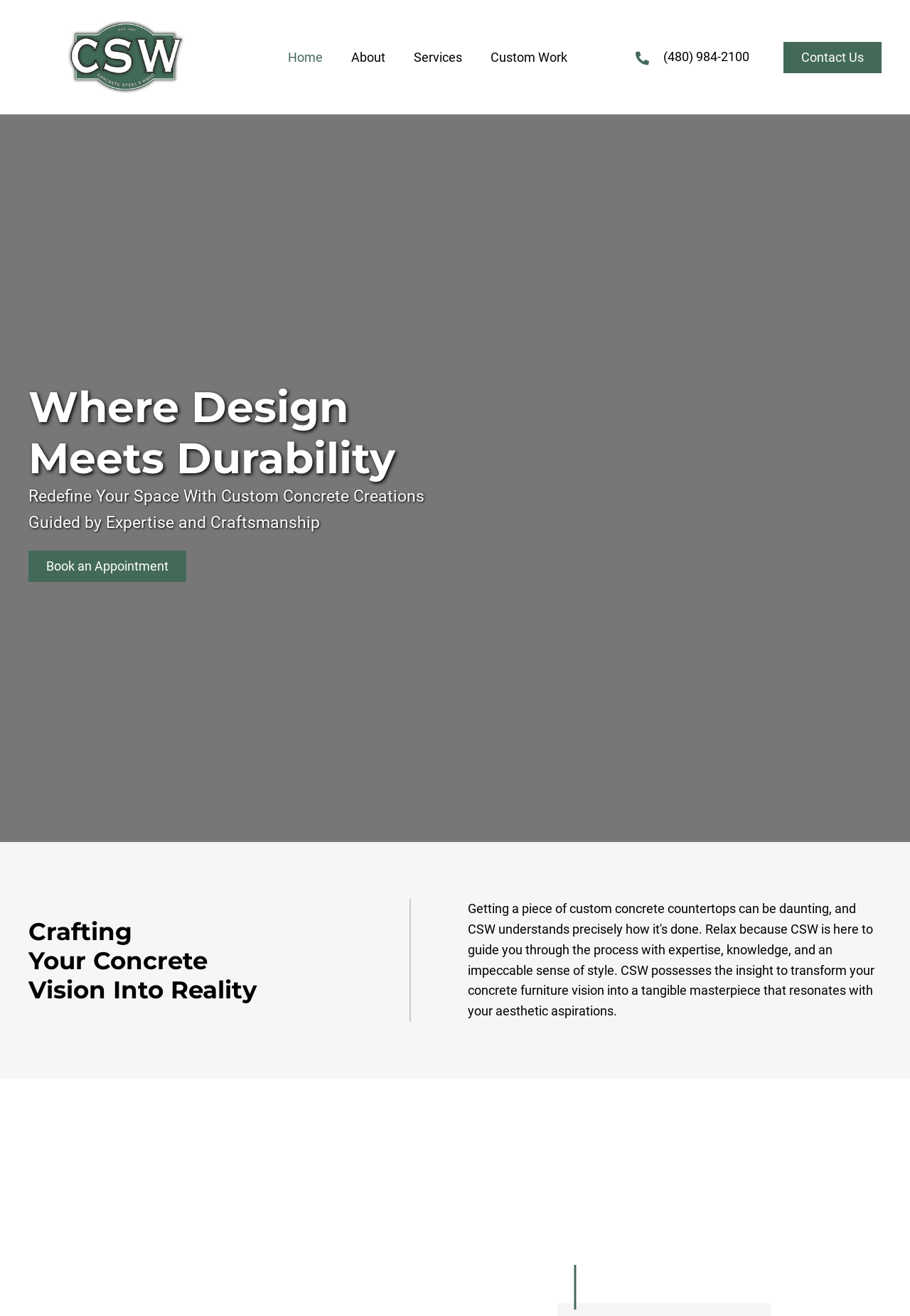What is the company's logo color?
Using the image, provide a detailed and thorough answer to the question.

Based on the image element with bounding box coordinates [0.031, 0.016, 0.242, 0.071], the logo of concrete steel & wood is green and white.